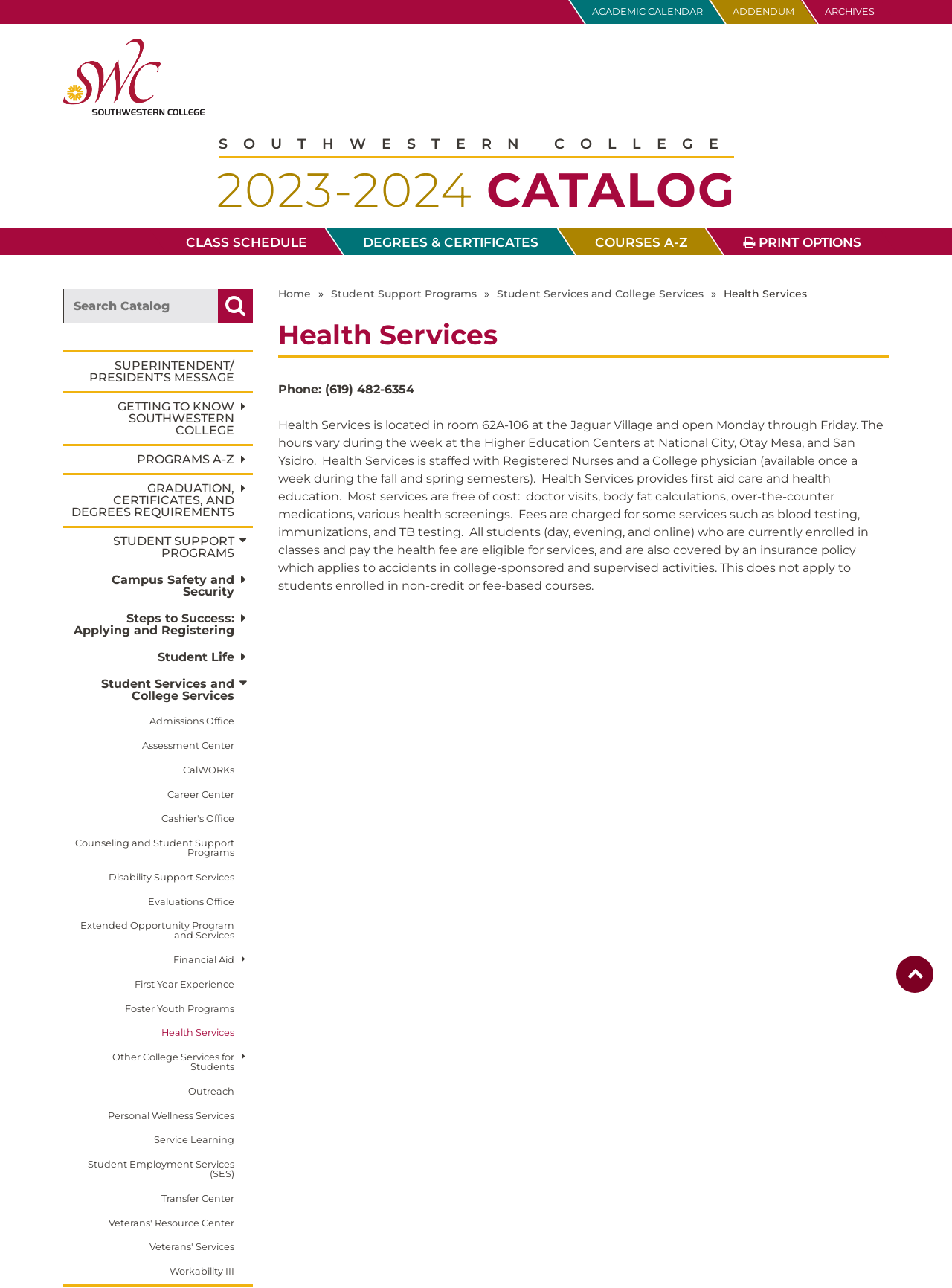What is the phone number of Health Services?
Using the details from the image, give an elaborate explanation to answer the question.

I found the answer by looking at the static text 'Phone: (619) 482-6354' which is located below the heading 'Health Services'.